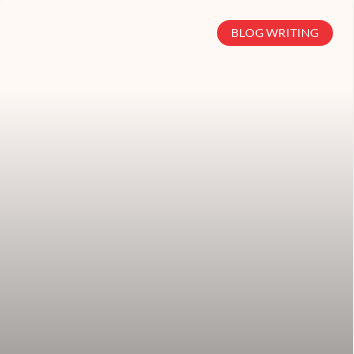What is the name of the company offering writing services?
Give a single word or phrase answer based on the content of the image.

Textuar